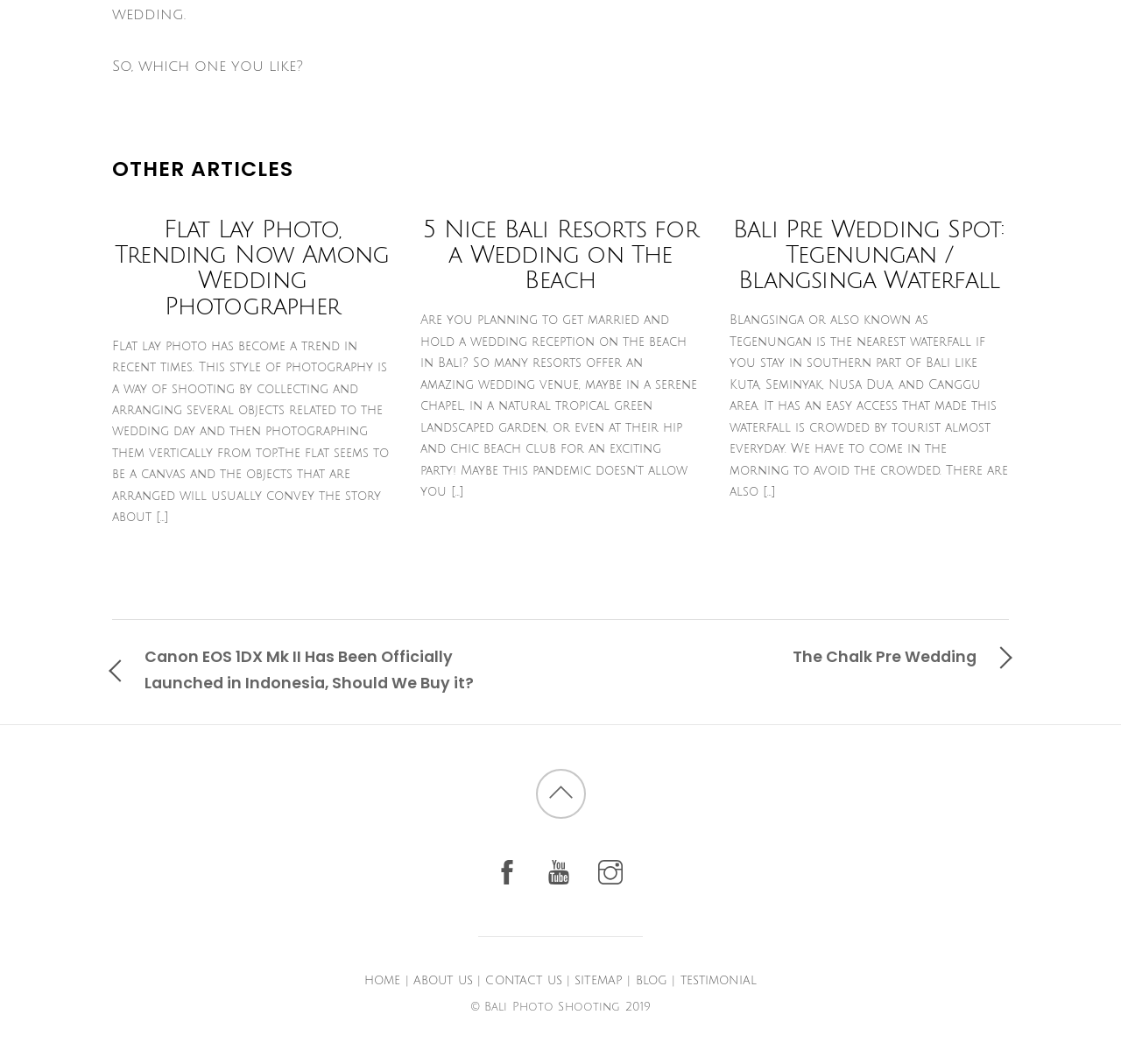What is the title of the 'OTHER ARTICLES' section?
Using the image, answer in one word or phrase.

OTHER ARTICLES